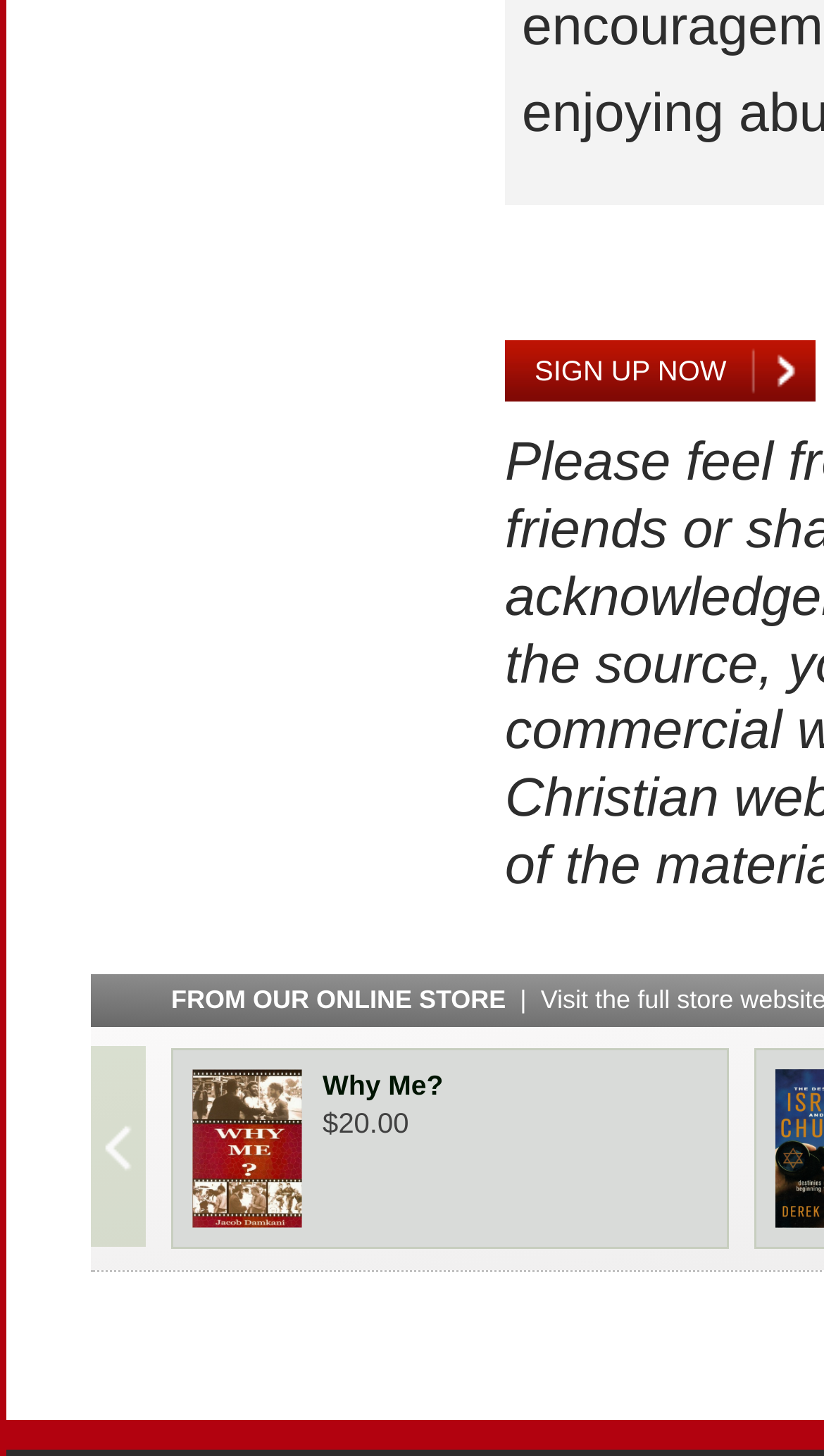What is the call-to-action on the top-right?
Please answer the question as detailed as possible.

The call-to-action on the top-right of the webpage is 'SIGN UP NOW', which is a link that encourages users to sign up for something, likely a service or membership.